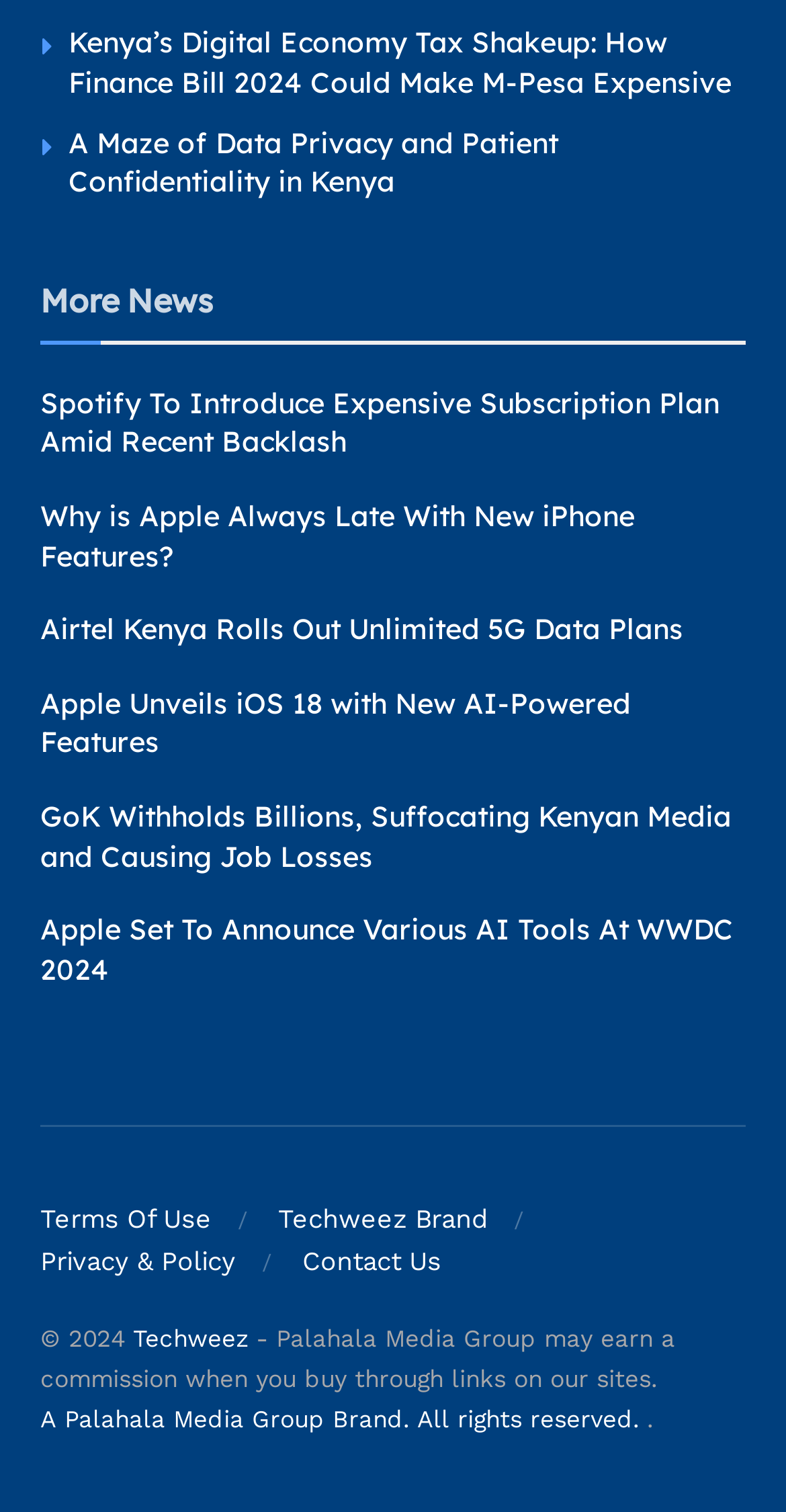Please locate the bounding box coordinates for the element that should be clicked to achieve the following instruction: "Check the terms of use". Ensure the coordinates are given as four float numbers between 0 and 1, i.e., [left, top, right, bottom].

[0.051, 0.796, 0.269, 0.816]